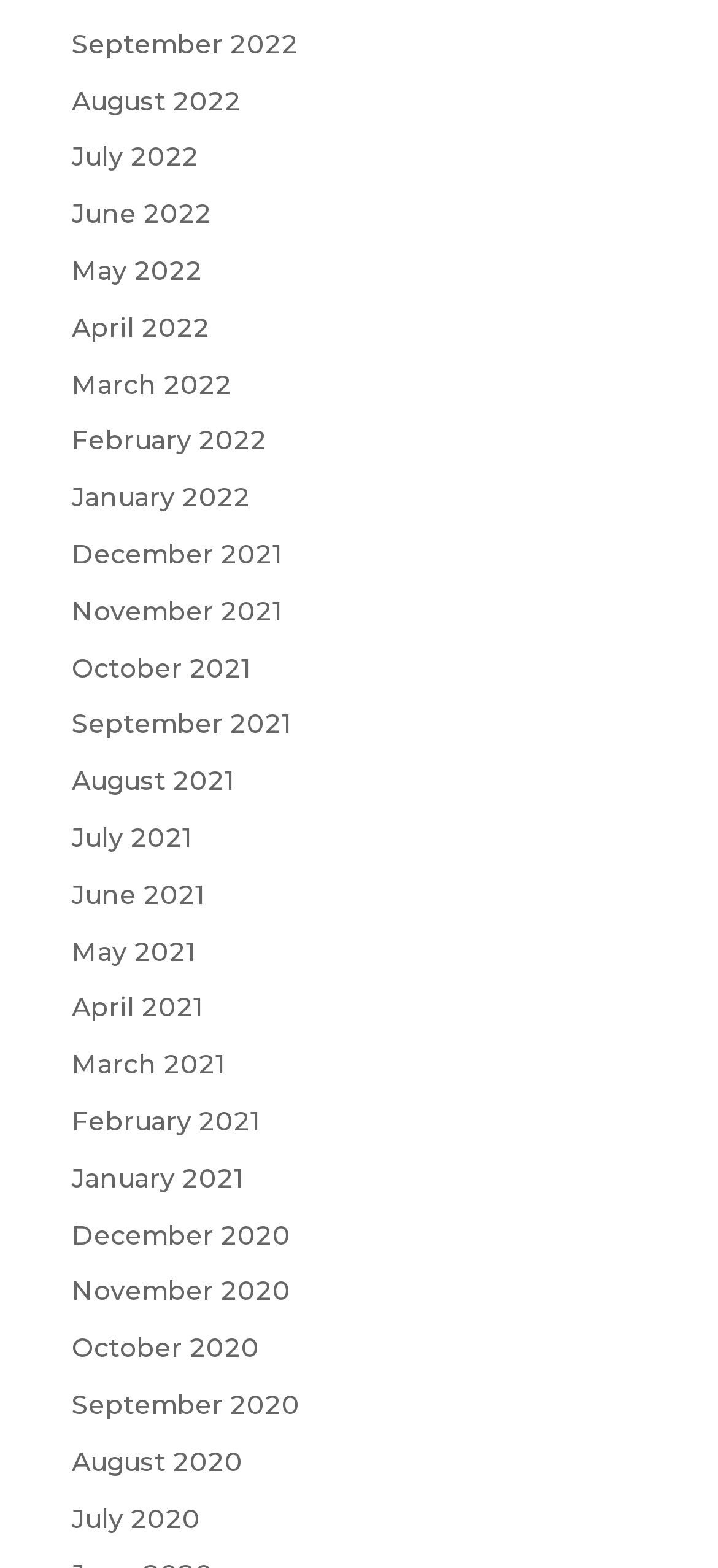Indicate the bounding box coordinates of the element that must be clicked to execute the instruction: "Explore January 2021". The coordinates should be given as four float numbers between 0 and 1, i.e., [left, top, right, bottom].

[0.1, 0.741, 0.341, 0.762]